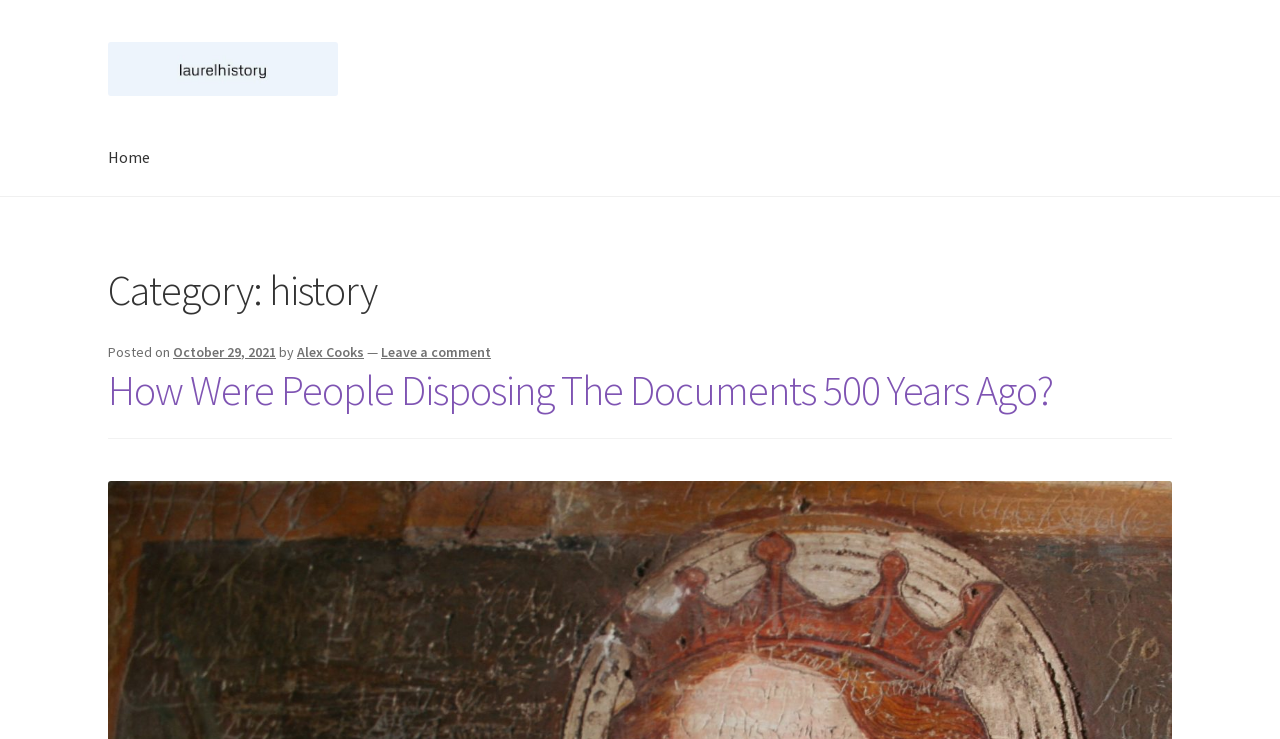What is the category of the current article?
Refer to the image and offer an in-depth and detailed answer to the question.

I determined the answer by looking at the header section of the webpage, where it says 'Category: history'.